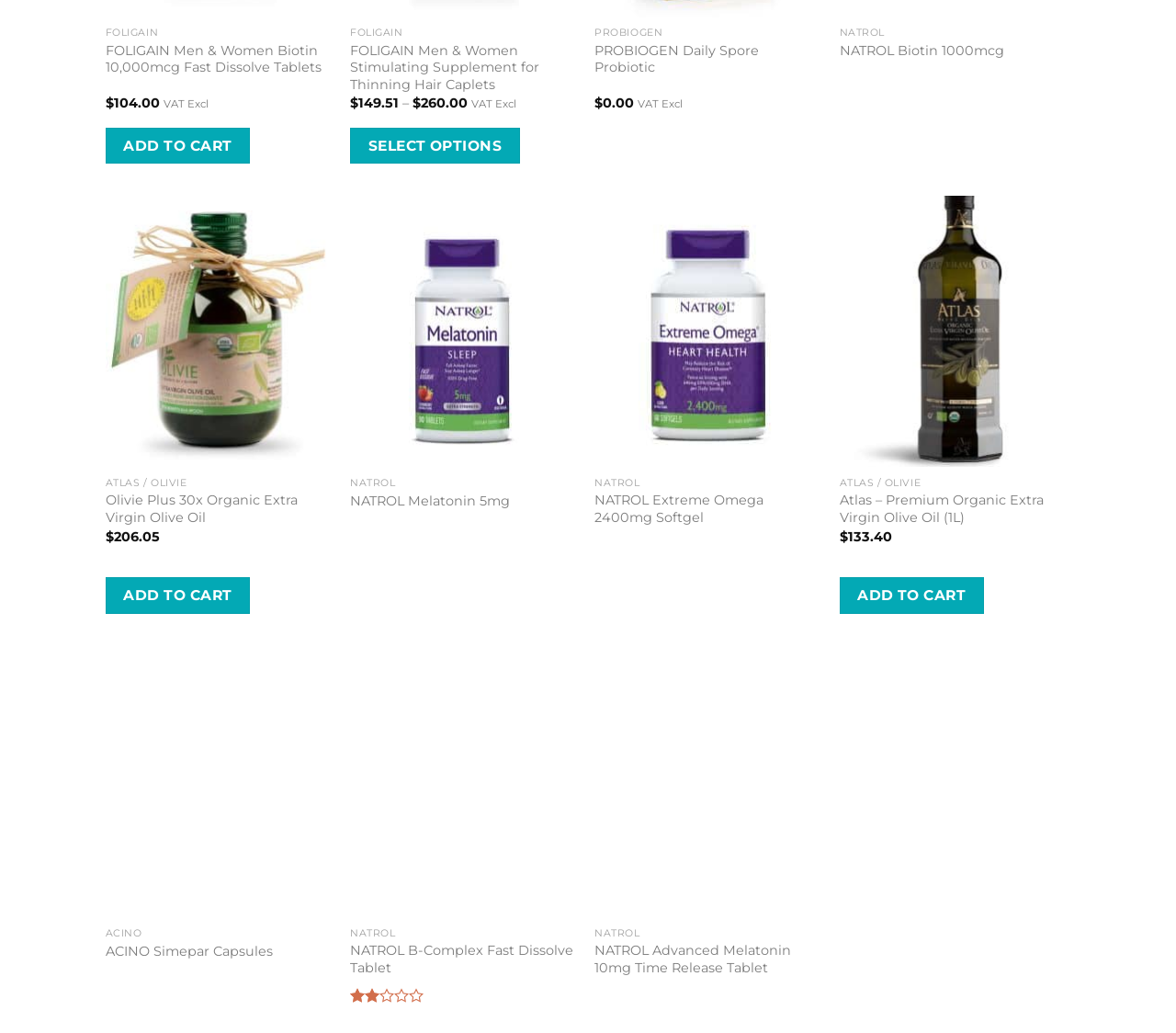Please find the bounding box coordinates of the element that needs to be clicked to perform the following instruction: "Add 'Olivie Plus 30x Organic Extra Virgin Olive Oil' to wishlist". The bounding box coordinates should be four float numbers between 0 and 1, represented as [left, top, right, bottom].

[0.249, 0.198, 0.273, 0.226]